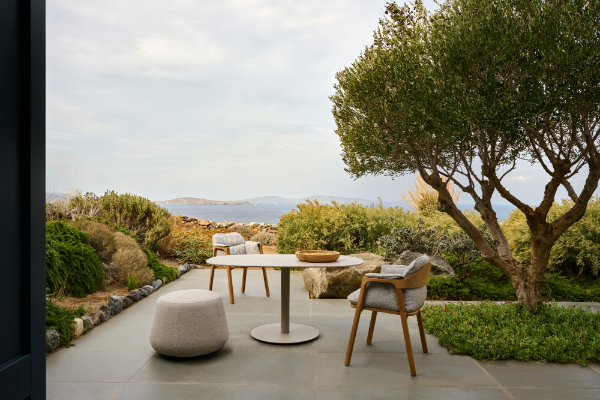Give a one-word or phrase response to the following question: How many chairs are surrounding the table?

Two